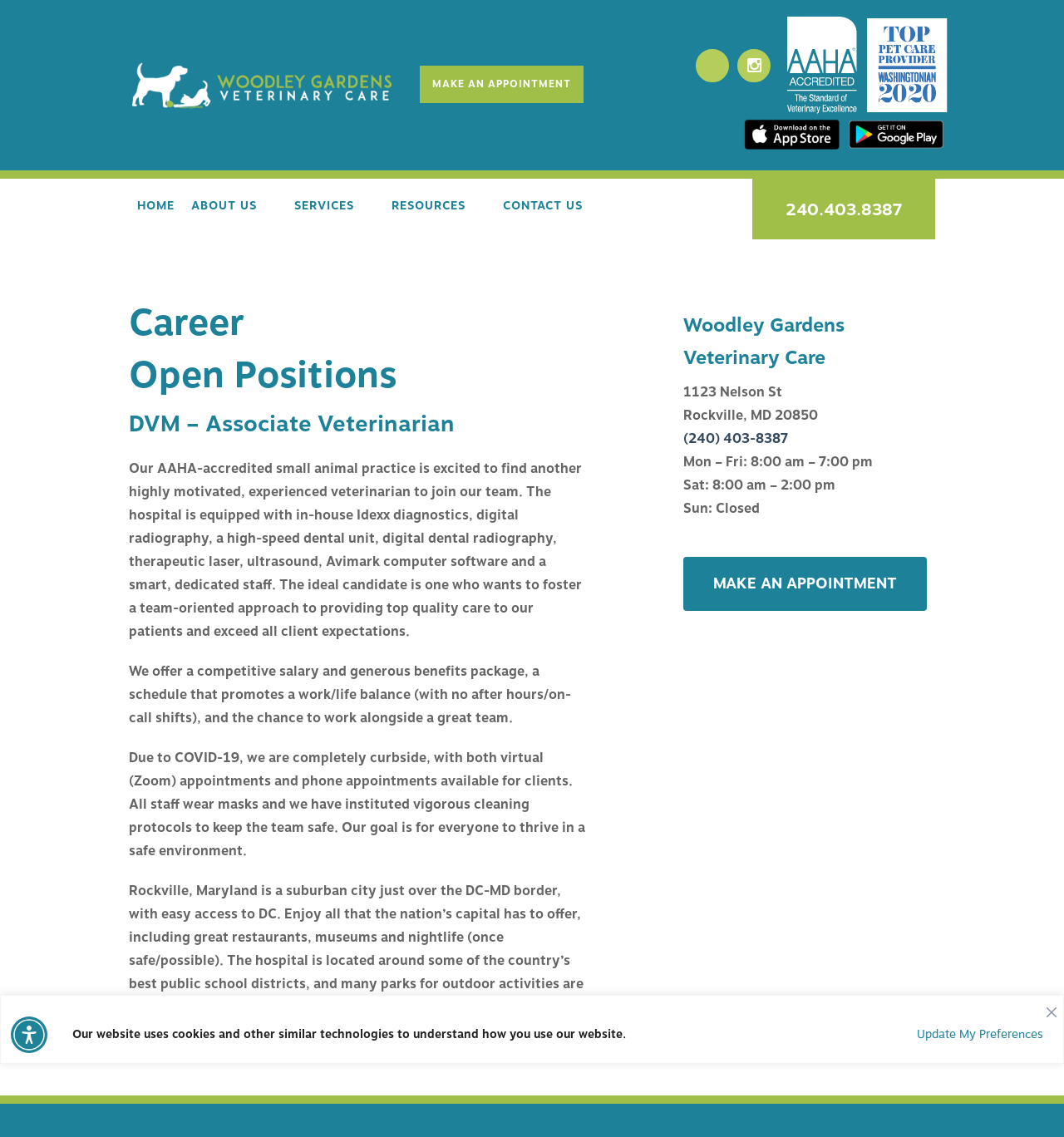Please find the bounding box coordinates (top-left x, top-left y, bottom-right x, bottom-right y) in the screenshot for the UI element described as follows: Services

[0.269, 0.157, 0.36, 0.212]